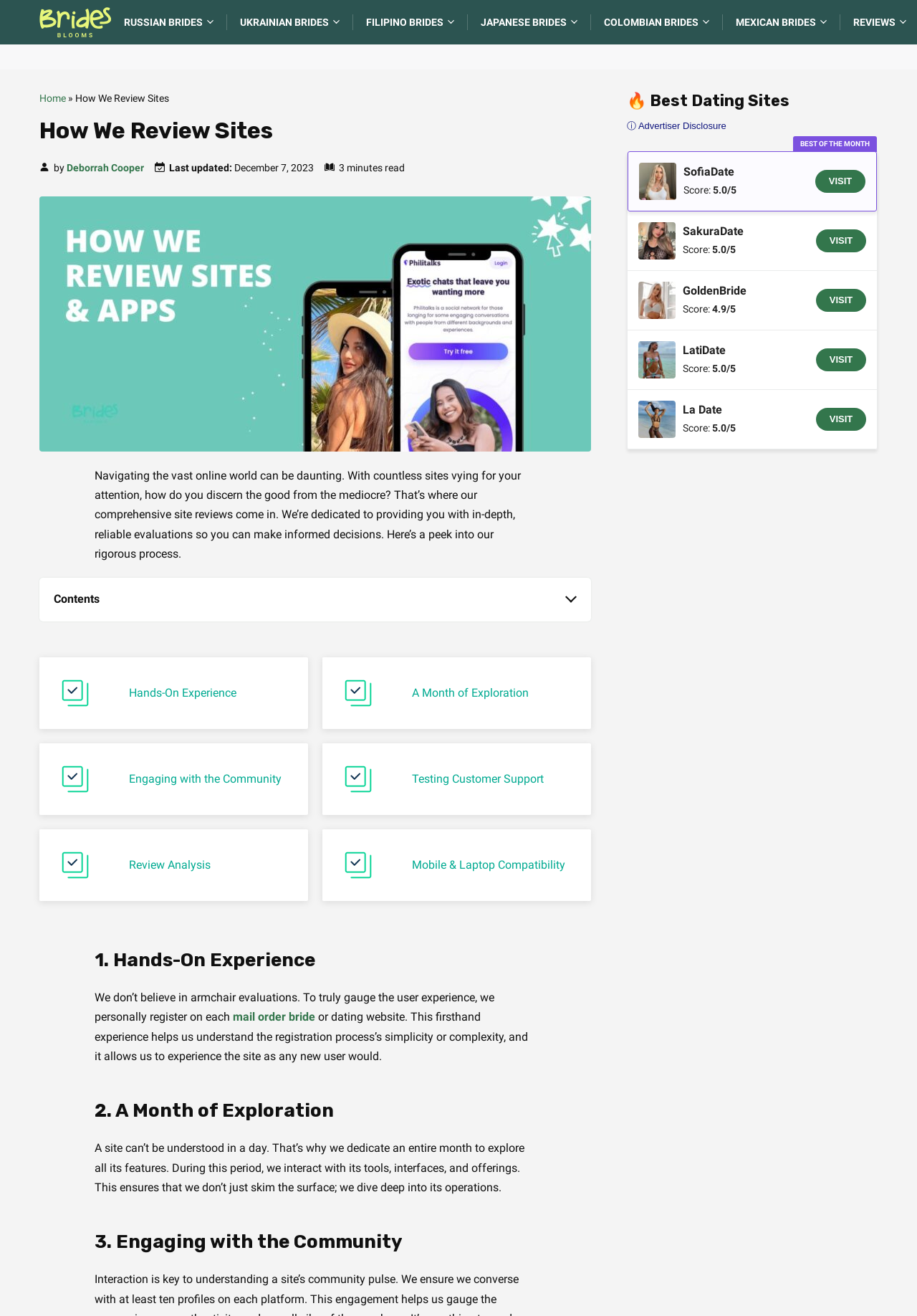Locate the bounding box coordinates of the clickable area needed to fulfill the instruction: "Contact the team".

None